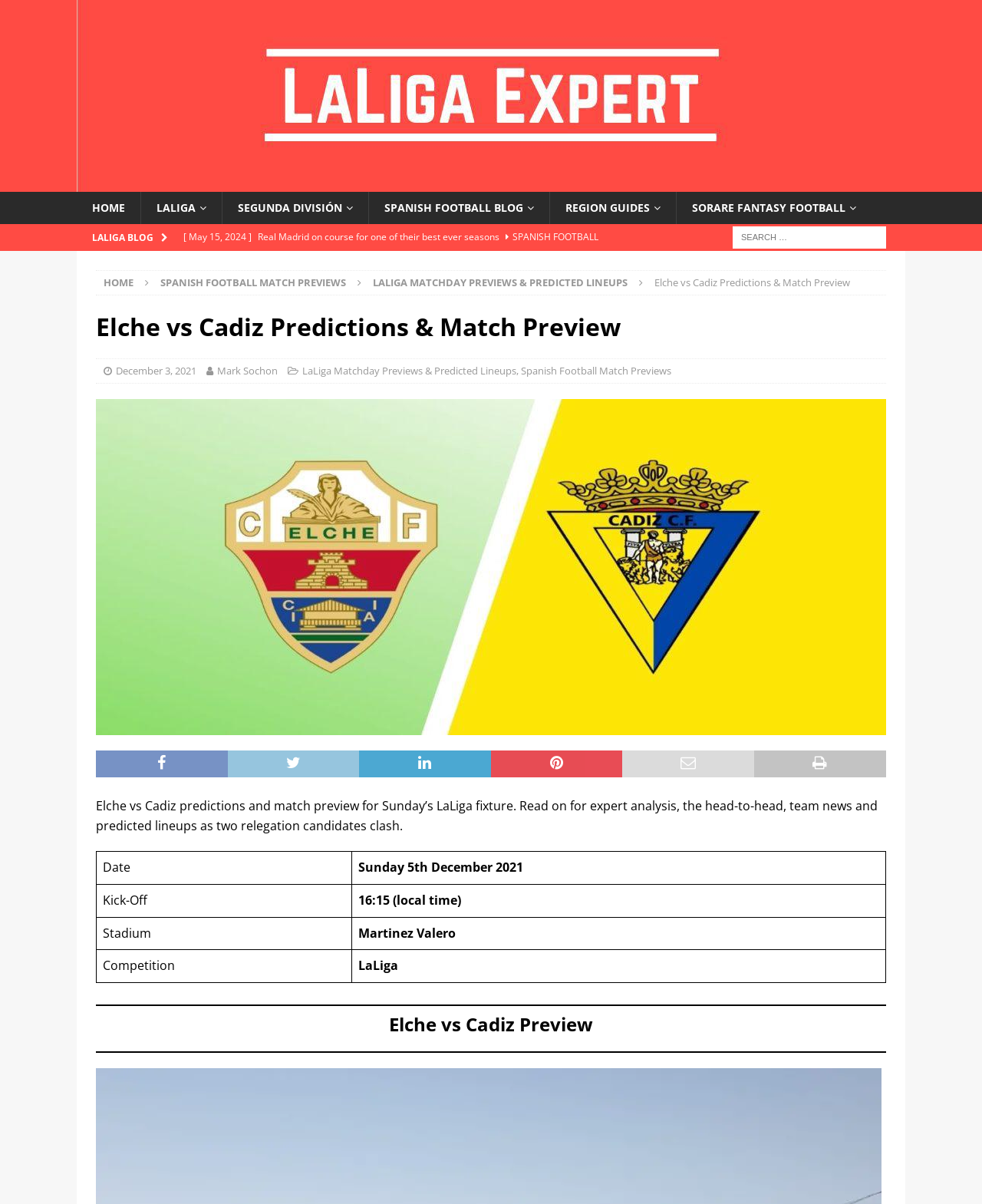Who wrote the match preview?
Provide a concise answer using a single word or phrase based on the image.

Mark Sochon